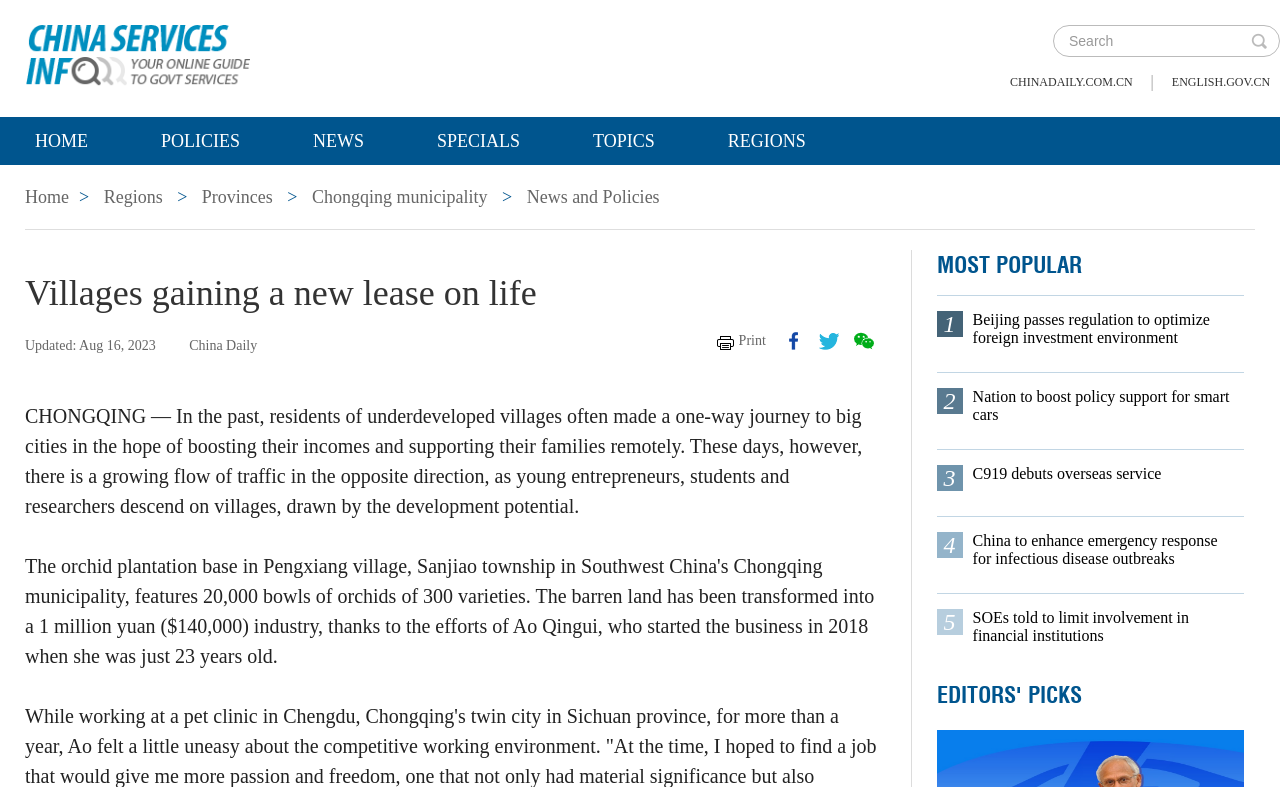Identify the bounding box coordinates necessary to click and complete the given instruction: "Download PDF".

None